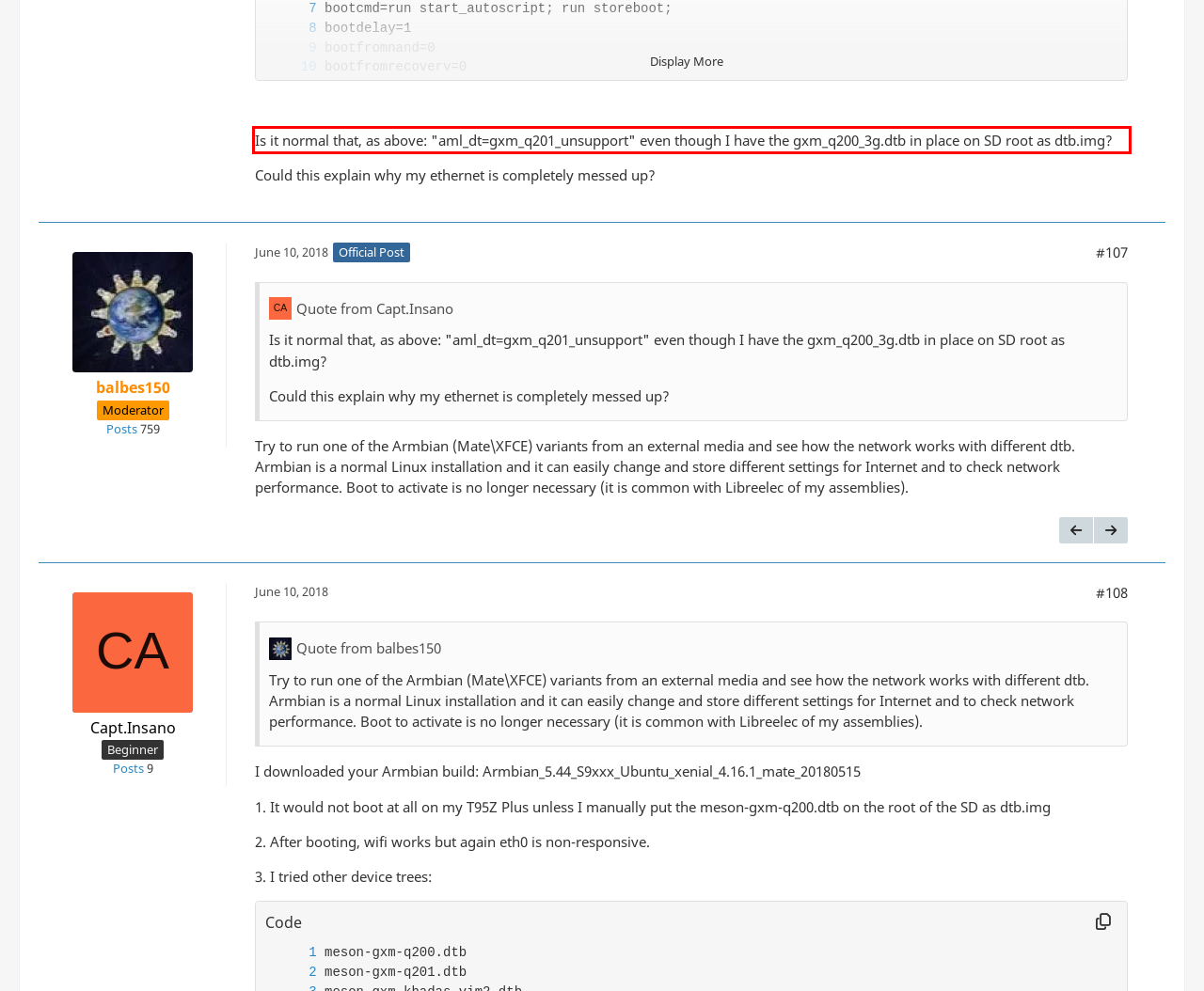Given the screenshot of a webpage, identify the red rectangle bounding box and recognize the text content inside it, generating the extracted text.

Is it normal that, as above: "aml_dt=gxm_q201_unsupport" even though I have the gxm_q200_3g.dtb in place on SD root as dtb.img?